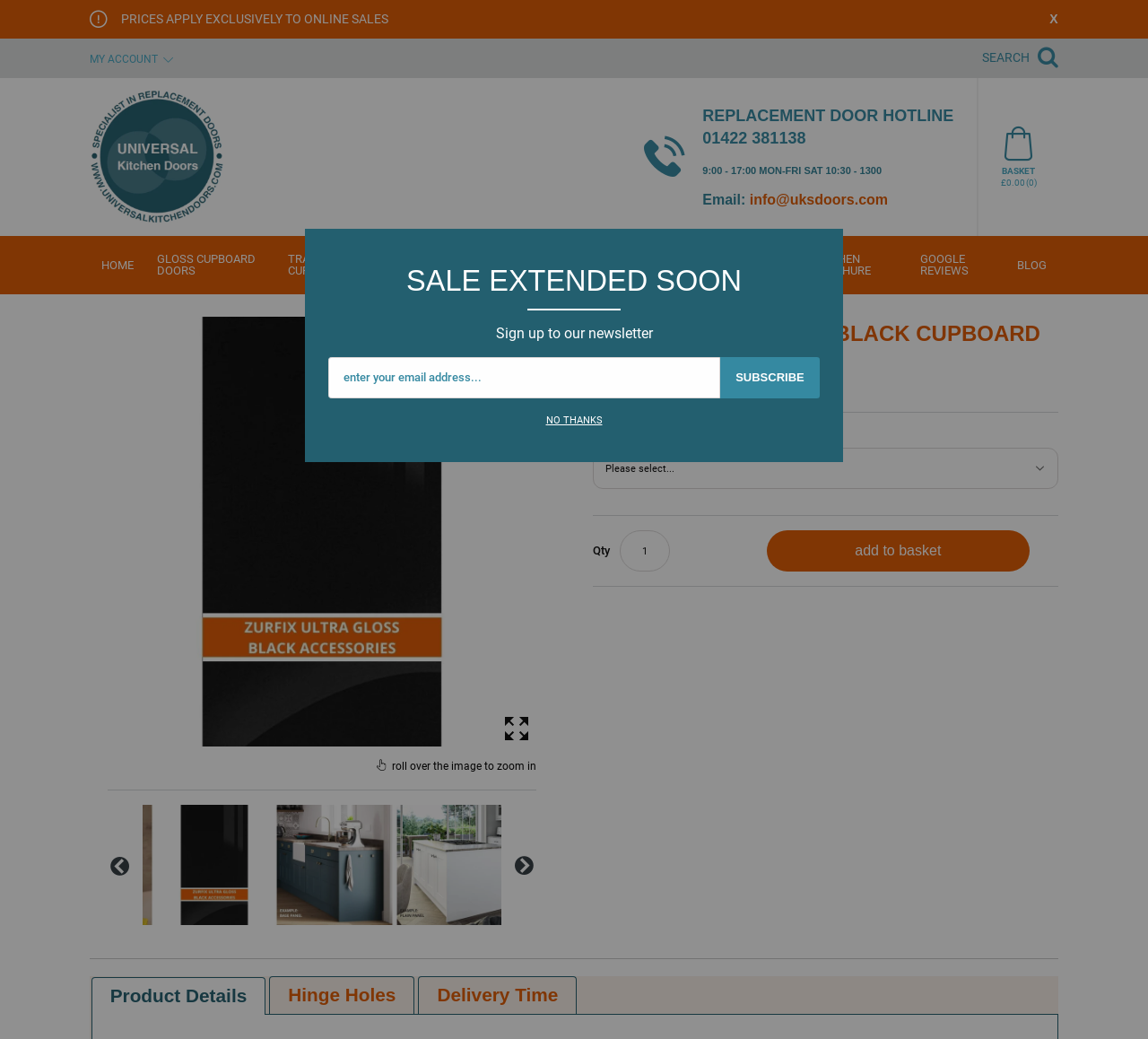What can be done to zoom in on the product images?
Please give a detailed answer to the question using the information shown in the image.

According to the text below the product images, rolling over the image will allow the user to zoom in on the product.